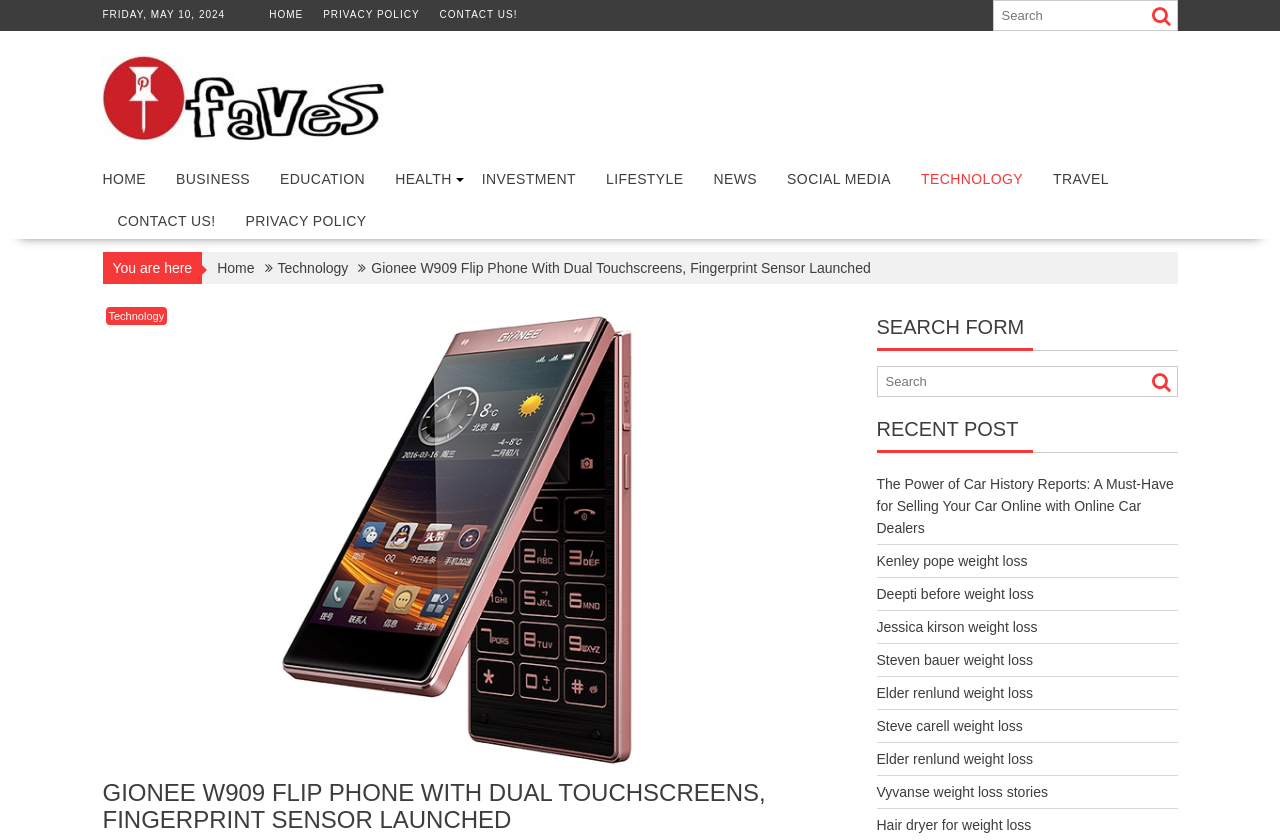Could you indicate the bounding box coordinates of the region to click in order to complete this instruction: "Contact us".

[0.343, 0.011, 0.404, 0.024]